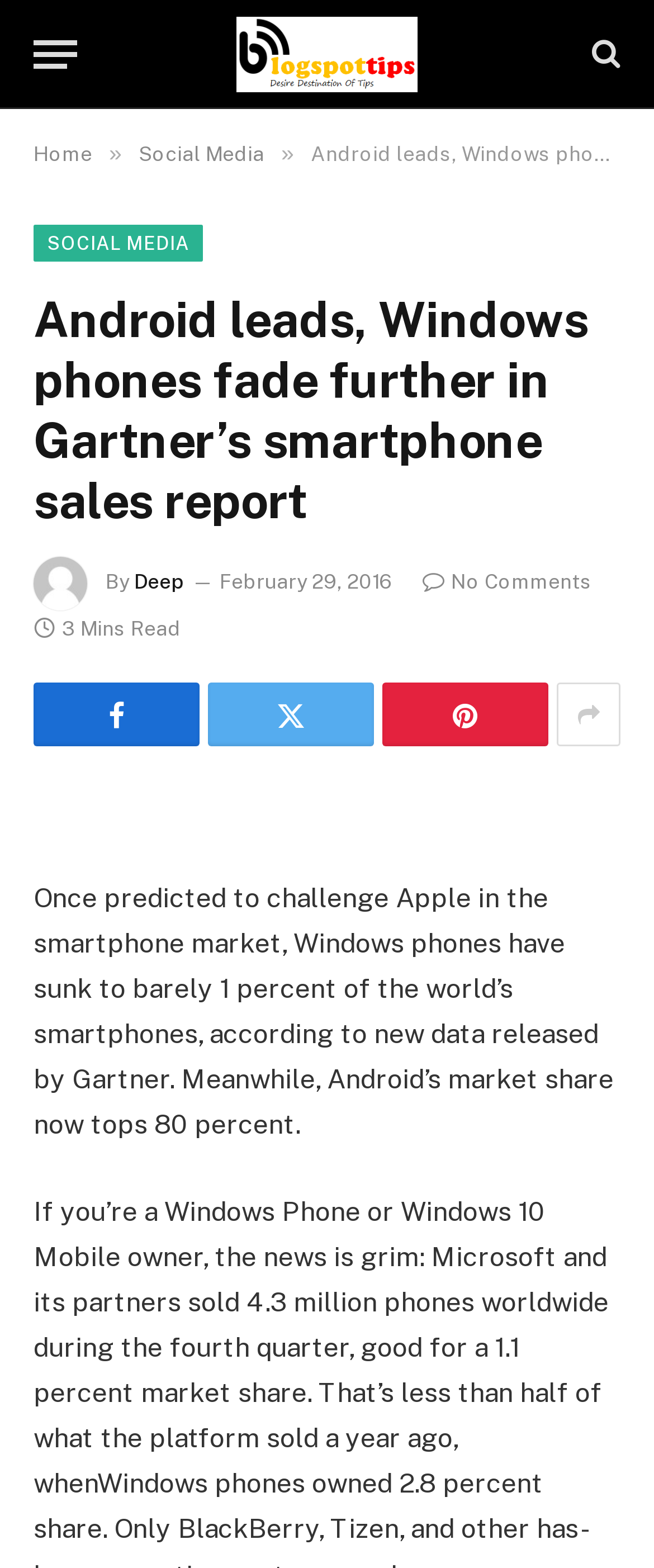Please identify the bounding box coordinates of where to click in order to follow the instruction: "View the 'BlogSpotTips' website".

[0.361, 0.0, 0.639, 0.069]